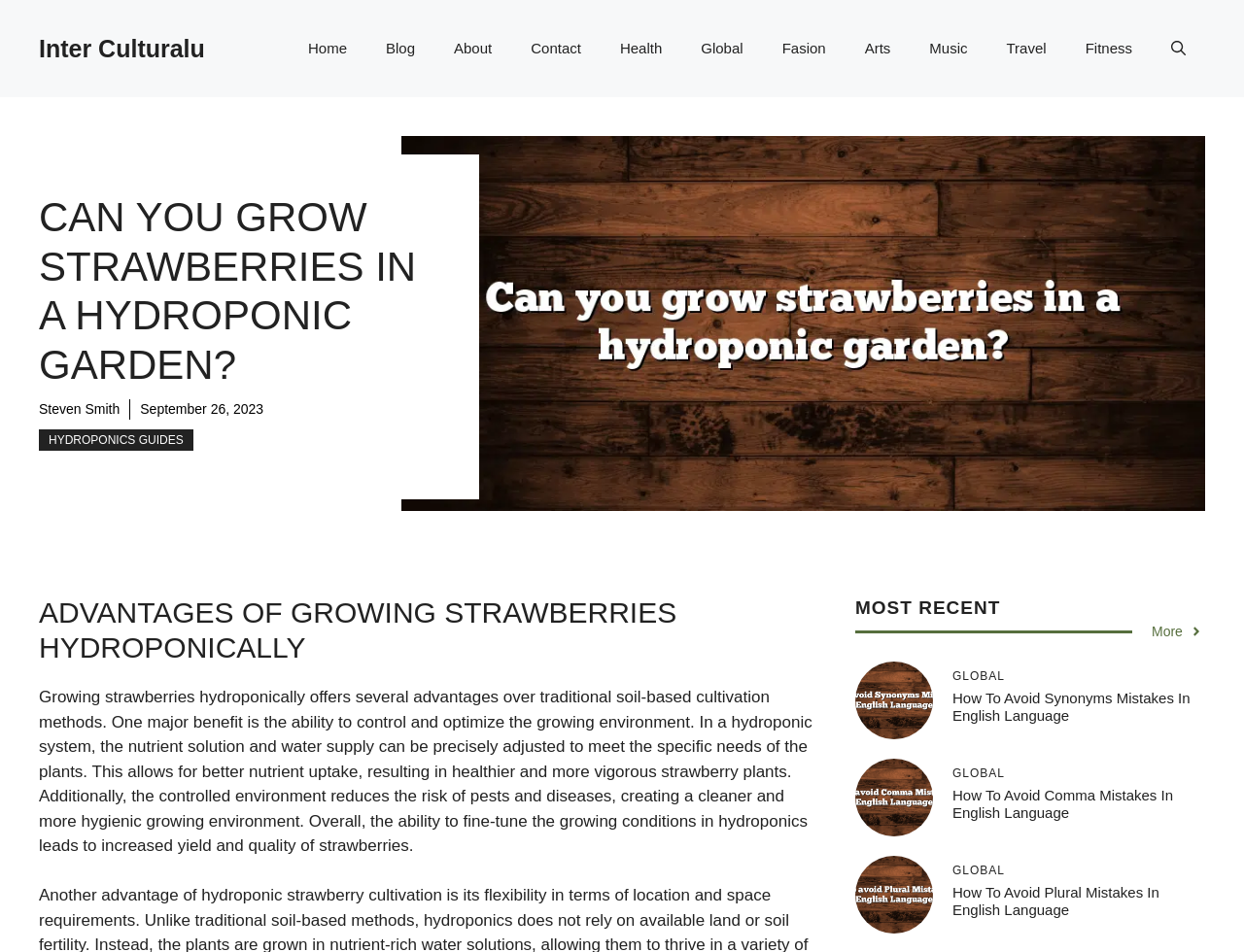Please determine the bounding box coordinates of the clickable area required to carry out the following instruction: "Learn about hydroponics guides". The coordinates must be four float numbers between 0 and 1, represented as [left, top, right, bottom].

[0.031, 0.451, 0.155, 0.473]